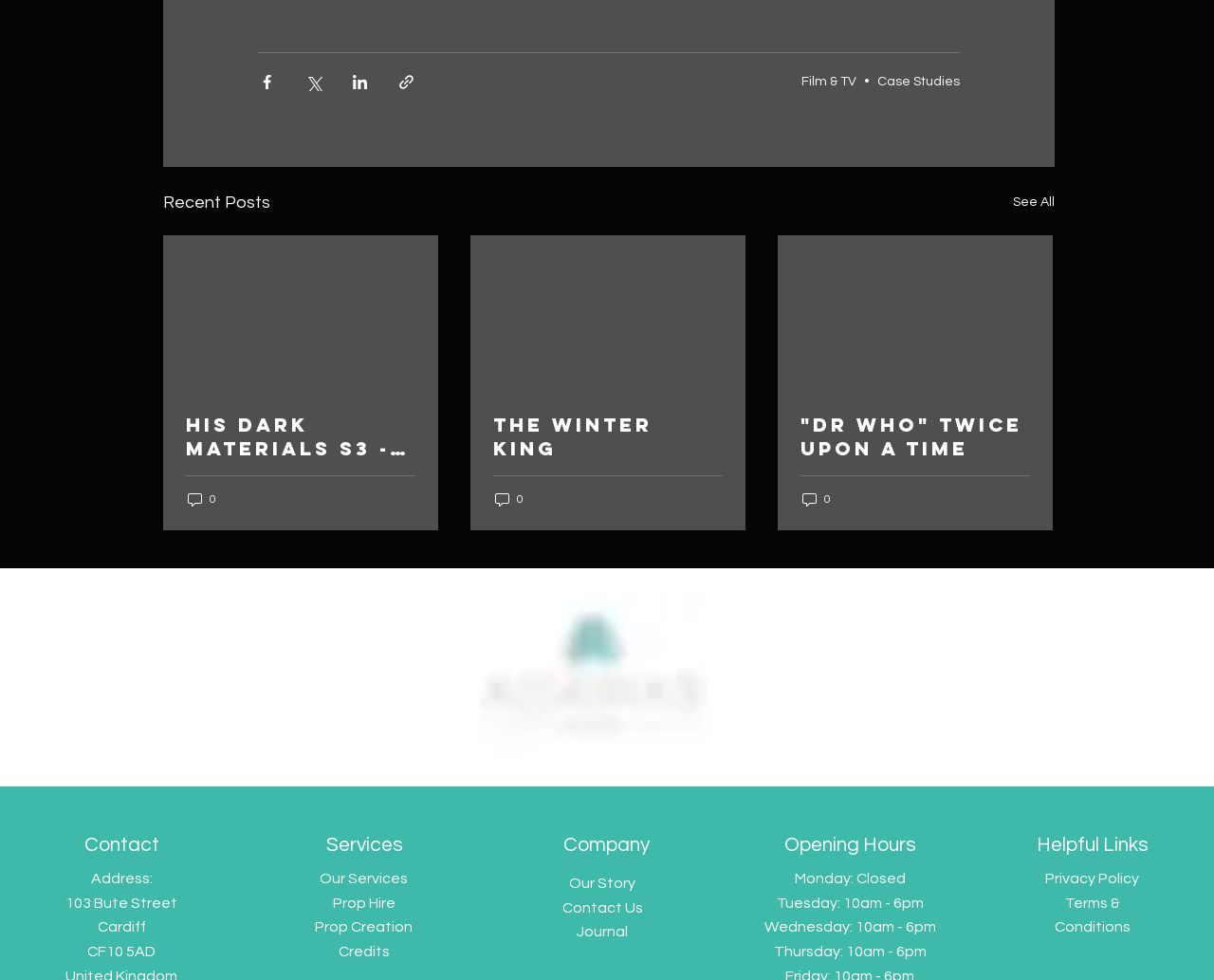Kindly determine the bounding box coordinates for the clickable area to achieve the given instruction: "Contact us".

[0.069, 0.852, 0.131, 0.872]